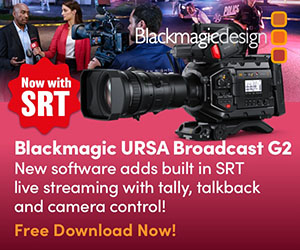Utilize the details in the image to give a detailed response to the question: What is the purpose of the 'Free Download Now!' call to action?

The 'Free Download Now!' call to action invites users to explore this innovative solution further, aimed at enhancing their production workflows, suggesting that the software capability can be downloaded and tried out.